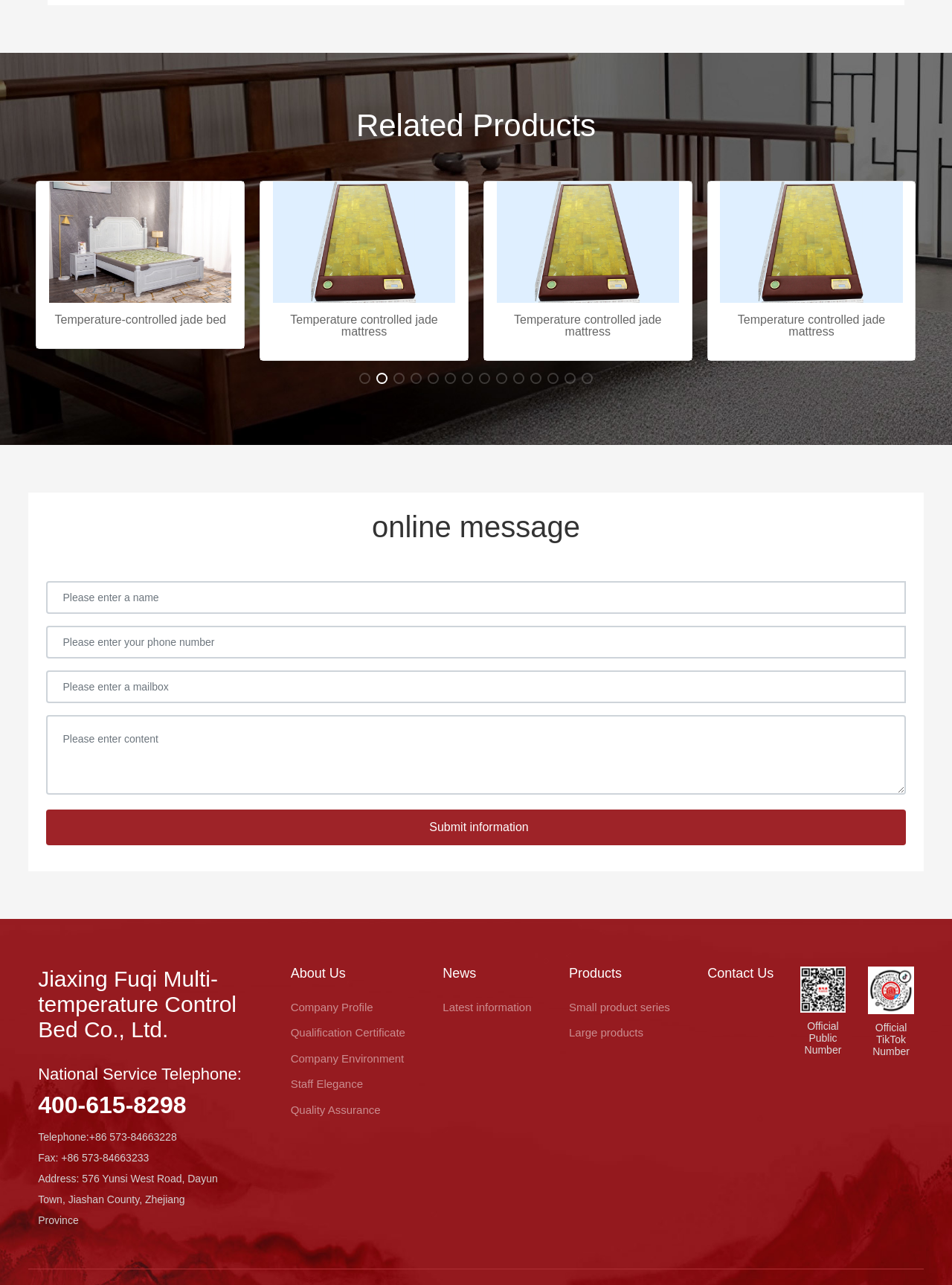Provide a single word or phrase to answer the given question: 
What is the purpose of the textbox at the top?

To enter a name